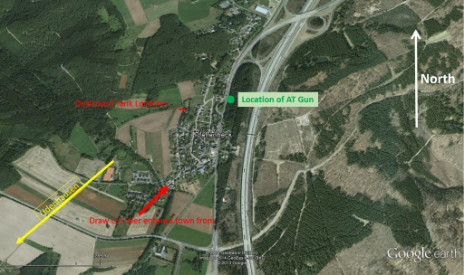What color marks the location of the AT Gun?
Please respond to the question with as much detail as possible.

According to the caption, the 'Location of AT Gun' is marked in green, indicating its strategic position on the map.